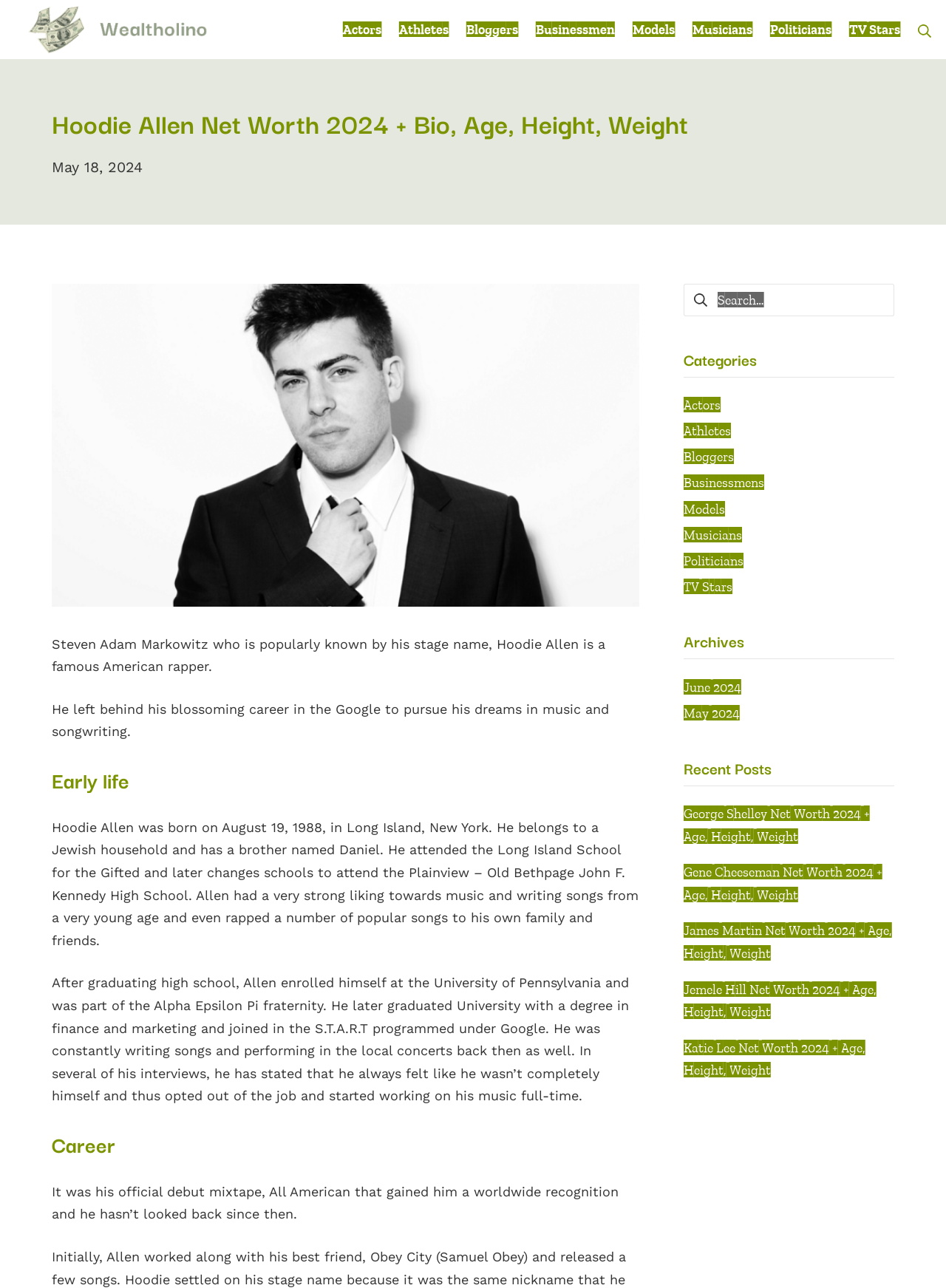Specify the bounding box coordinates of the element's region that should be clicked to achieve the following instruction: "Click on the 'Musicians' link". The bounding box coordinates consist of four float numbers between 0 and 1, in the format [left, top, right, bottom].

[0.732, 0.014, 0.795, 0.032]